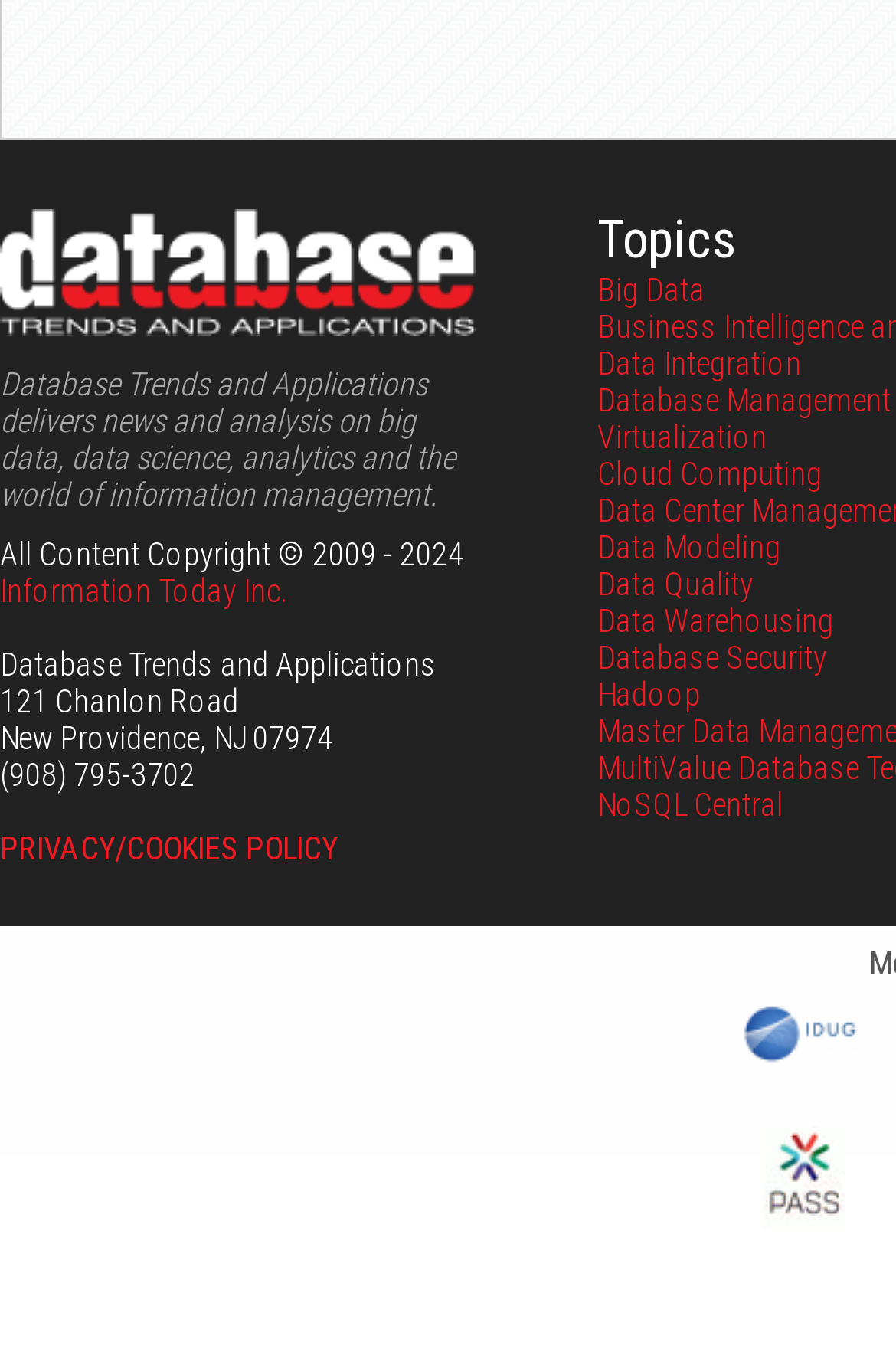What is the name of the website?
Use the image to give a comprehensive and detailed response to the question.

I determined the answer by looking at the StaticText element with the text 'Database Trends and Applications' which appears to be the title of the website.